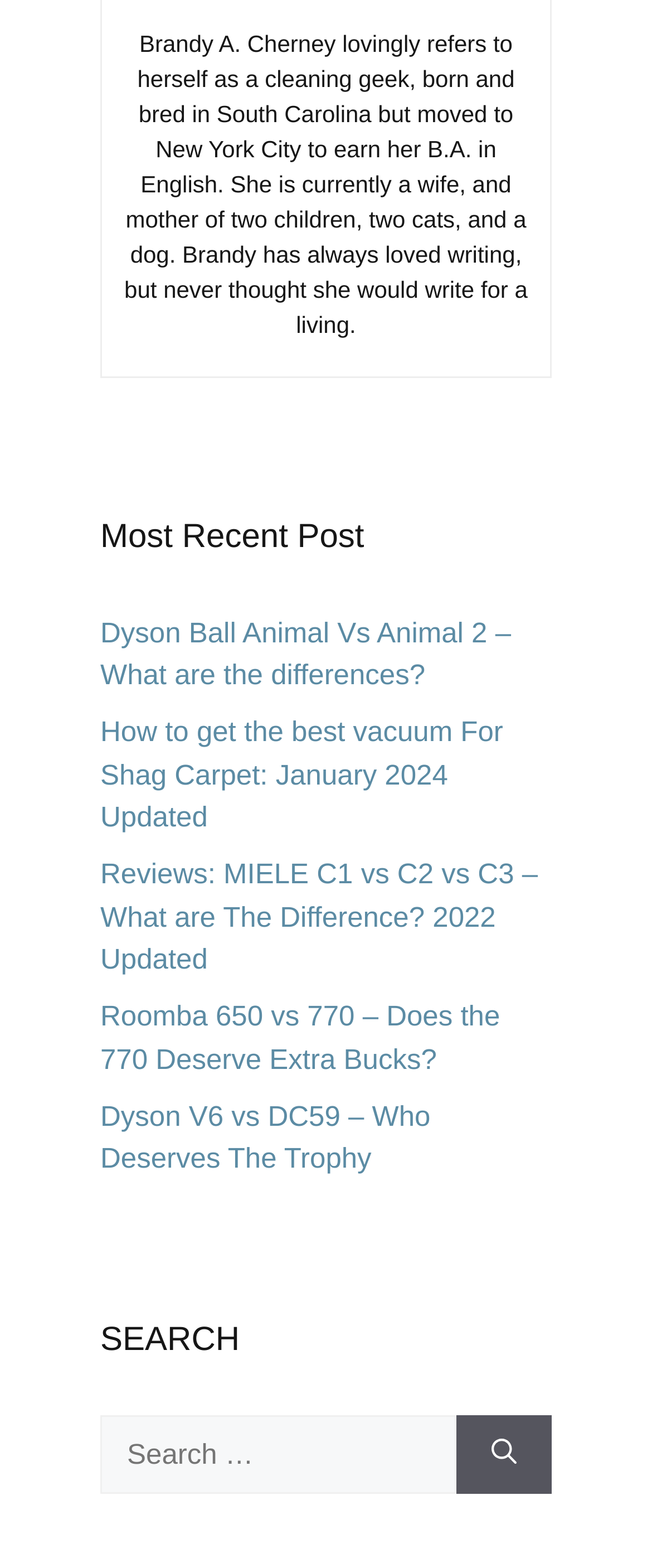What is the location of the search box on the page?
Answer the question in a detailed and comprehensive manner.

The answer can be determined by analyzing the bounding box coordinates of the search box element, which has a y1 value of 0.902, indicating that it is located near the bottom of the page, and an x1 value of 0.154, indicating that it is located near the left side of the page.